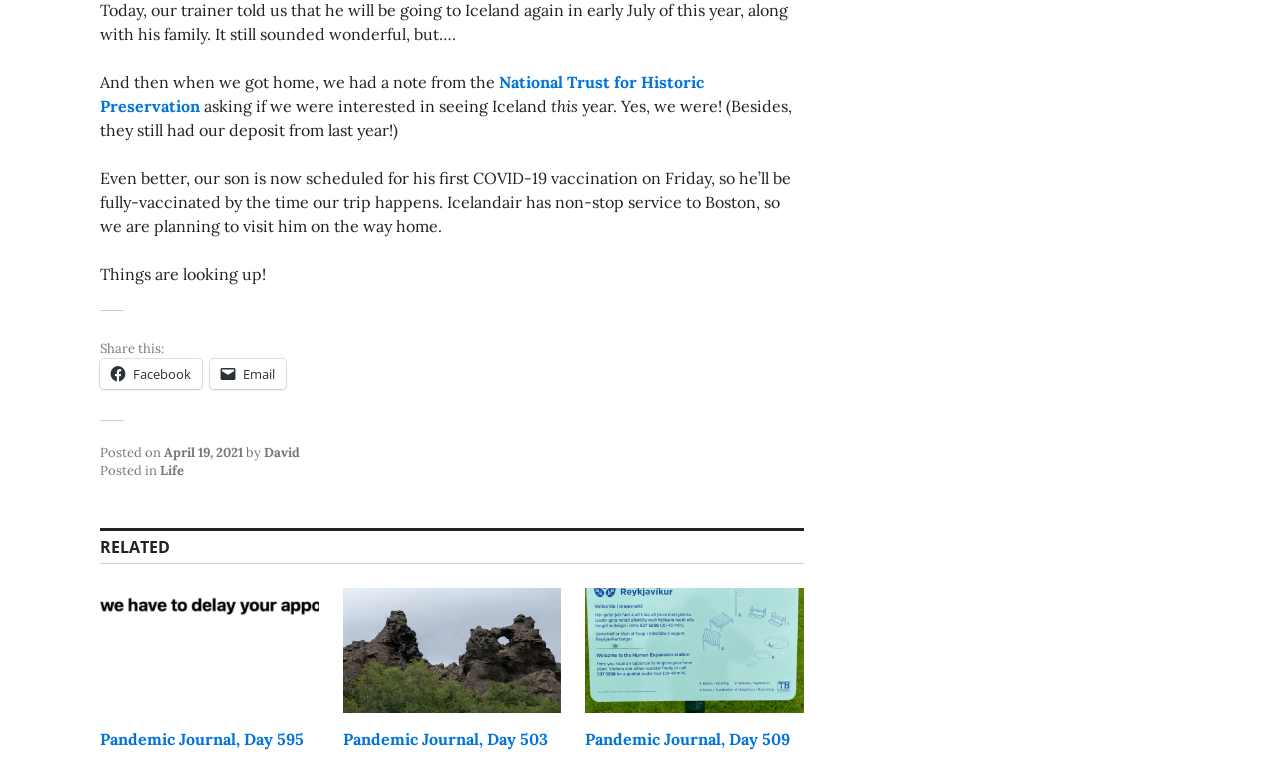Could you find the bounding box coordinates of the clickable area to complete this instruction: "Check posts by David"?

[0.206, 0.568, 0.234, 0.59]